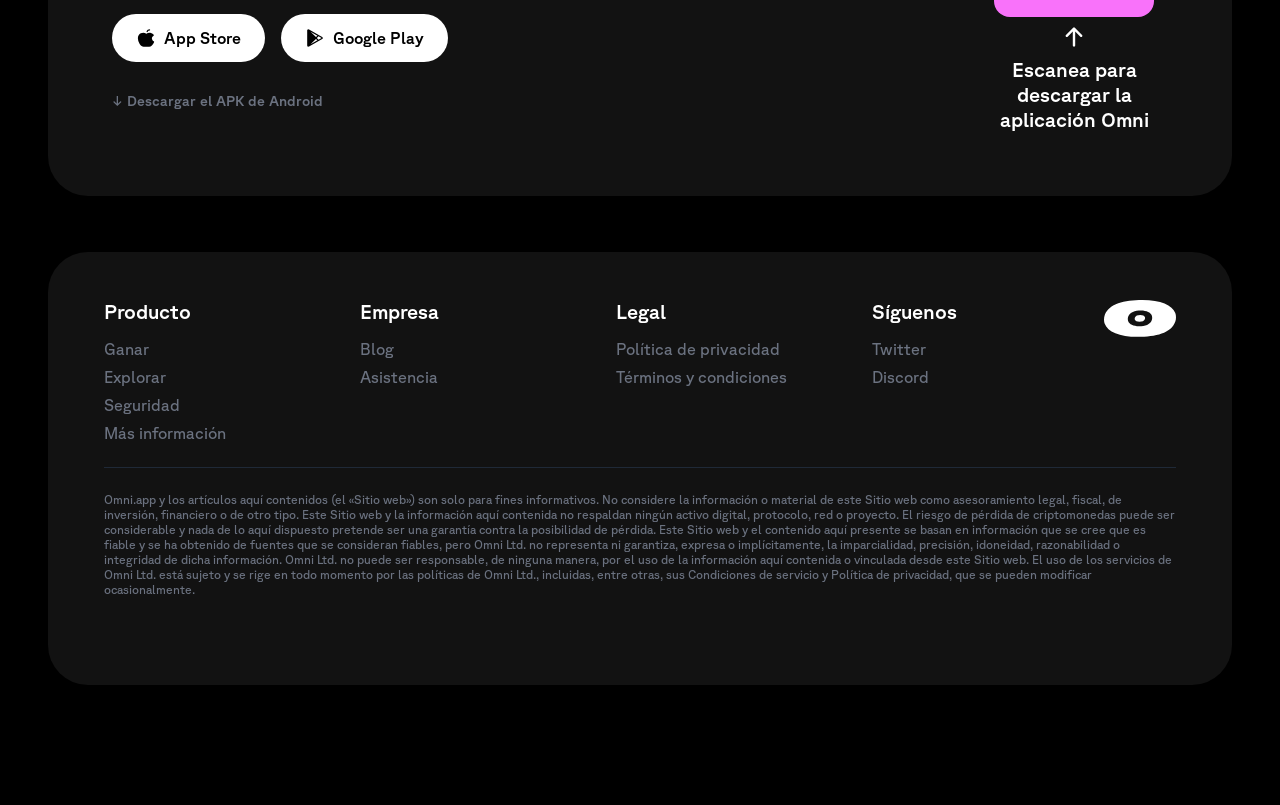What are the available app stores?
Based on the visual, give a brief answer using one word or a short phrase.

App Store, Google Play